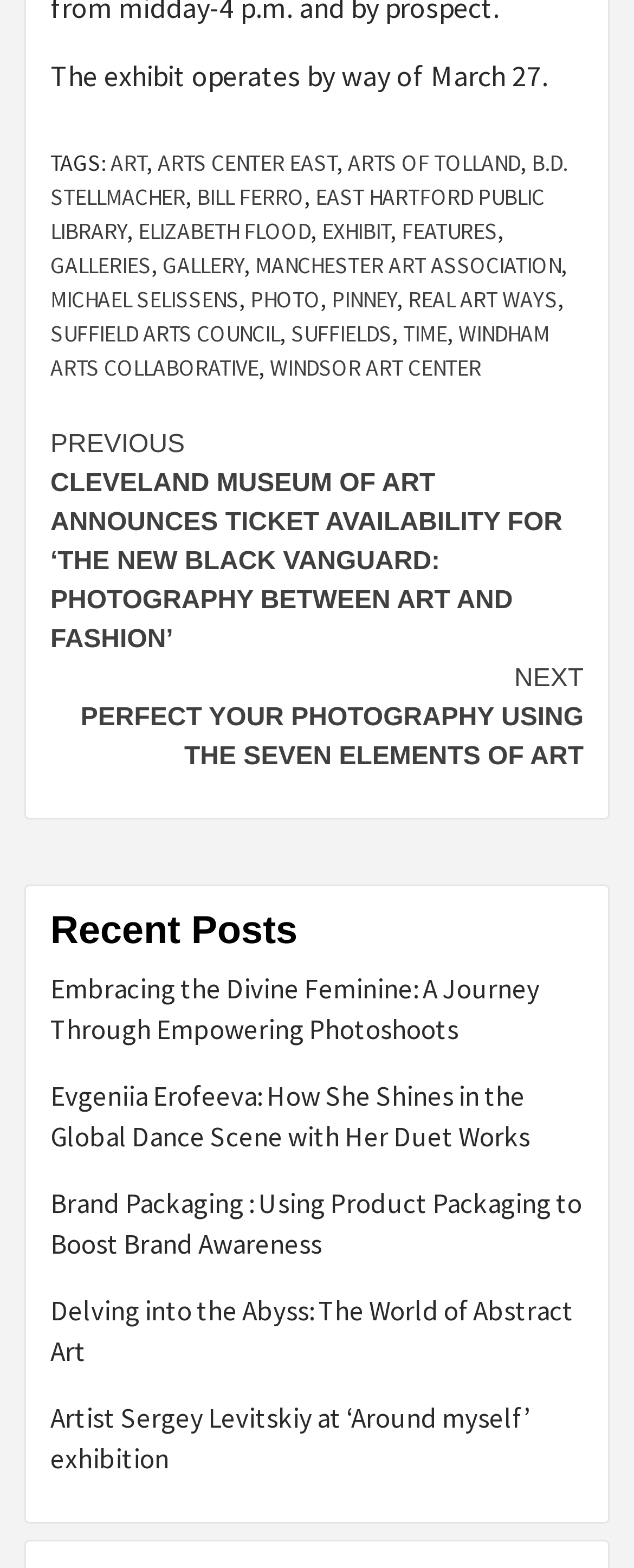What is the topic of the post 'Delving into the Abyss: The World of Abstract Art'?
Refer to the image and provide a detailed answer to the question.

The answer can be inferred from the text of the link element with the text 'Delving into the Abyss: The World of Abstract Art', which suggests that the post is about abstract art.